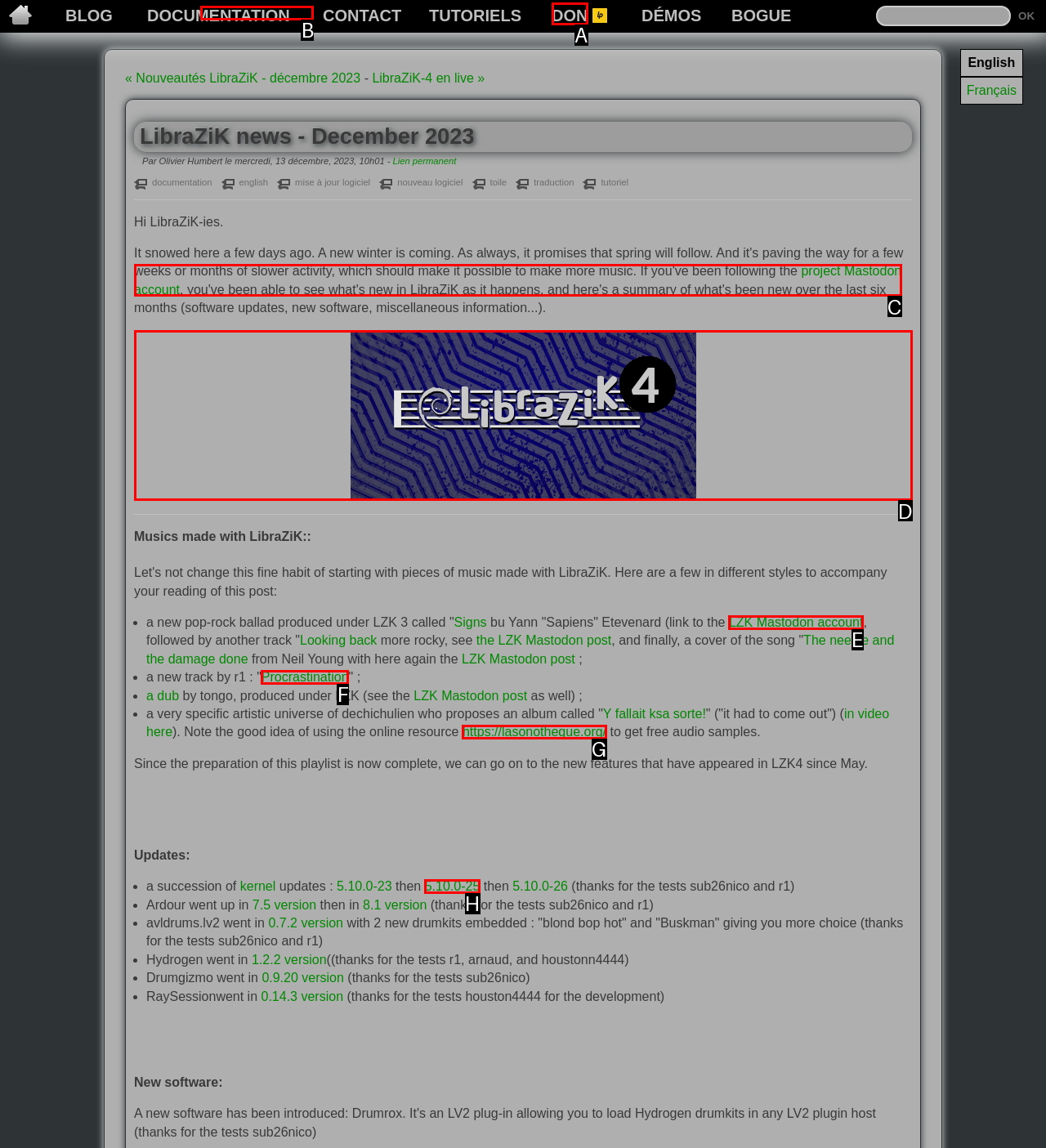Choose the UI element that best aligns with the description: América Latina en movimiento
Respond with the letter of the chosen option directly.

None